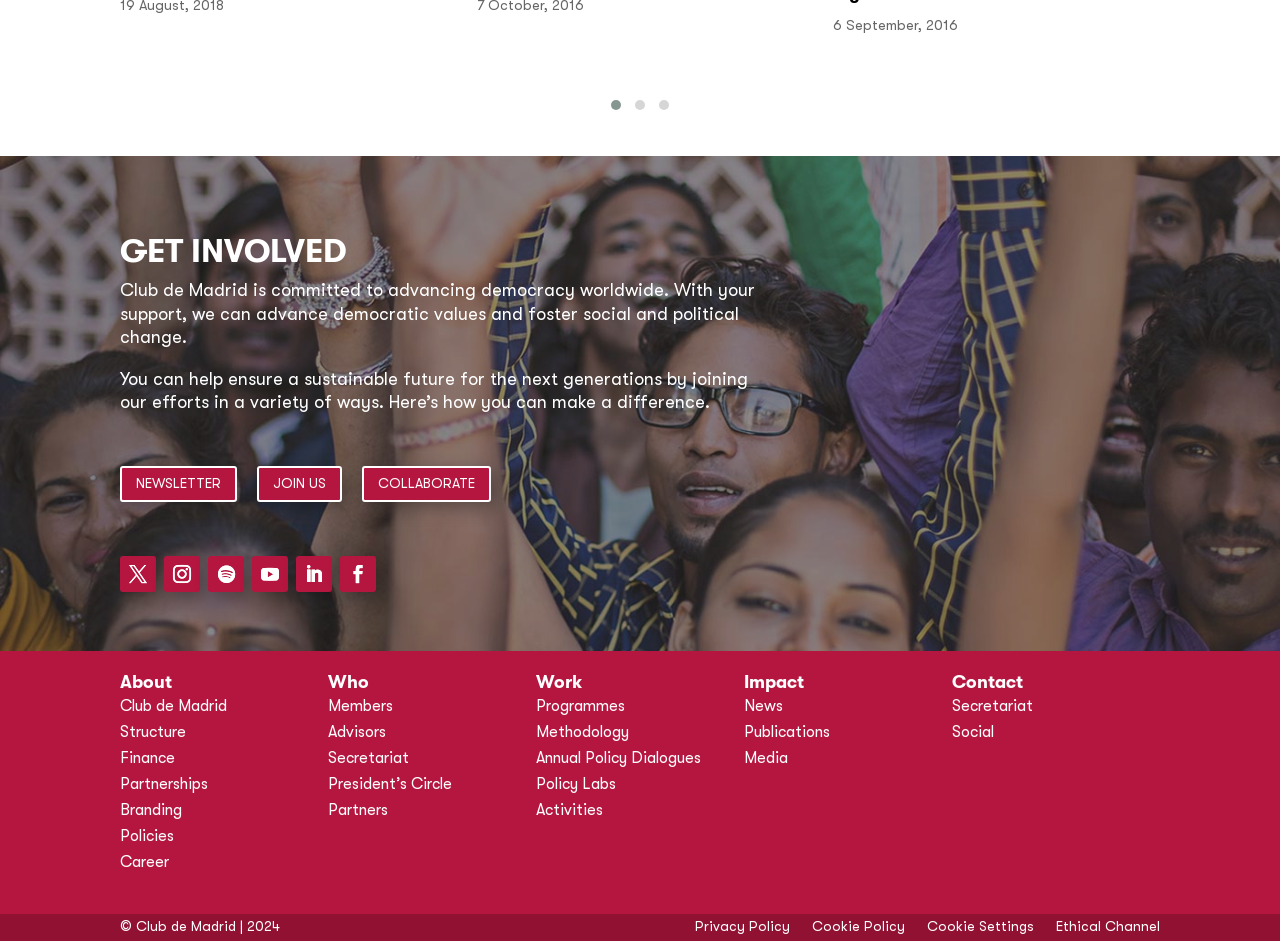What is the copyright year mentioned on the webpage?
Carefully analyze the image and provide a thorough answer to the question.

The copyright year mentioned on the webpage is '2024', which can be found in the StaticText element with the text '© Club de Madrid | 2024' at the bottom of the webpage.